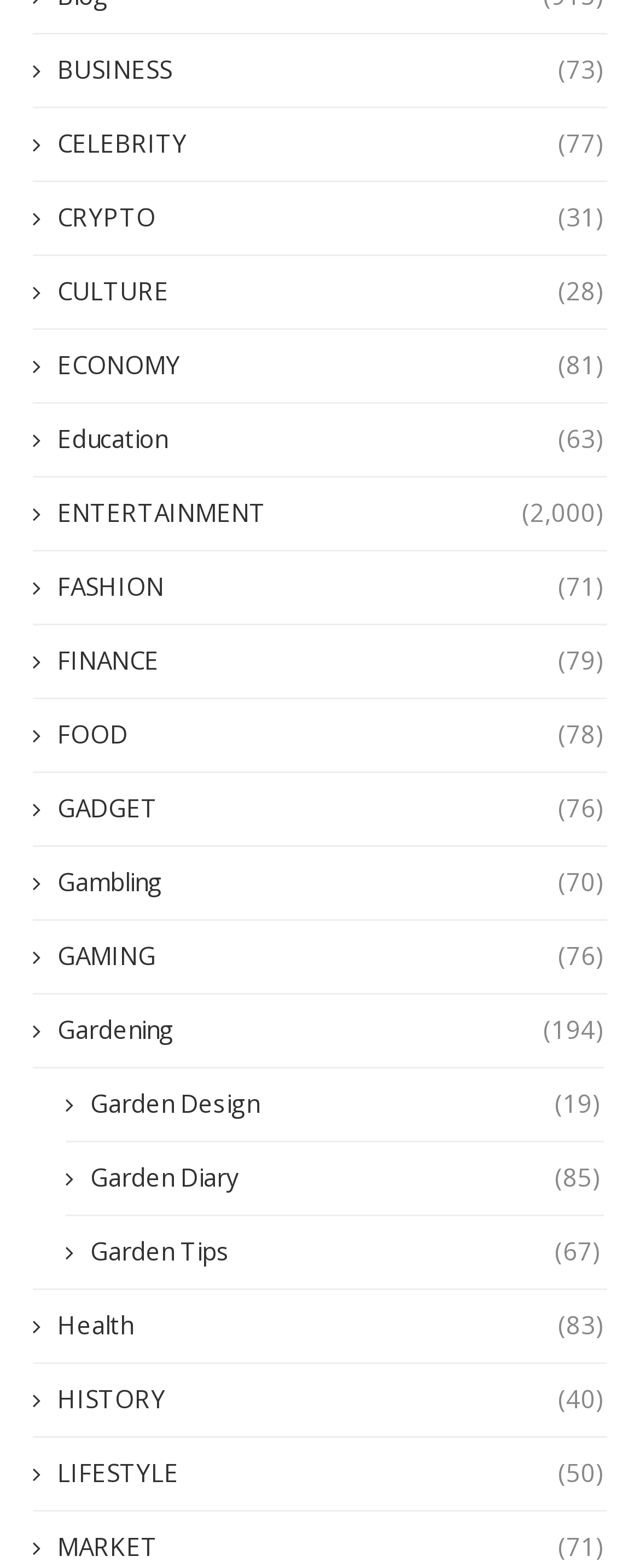Find the bounding box coordinates for the element described here: "Garden Diary (85)".

[0.103, 0.74, 0.938, 0.762]